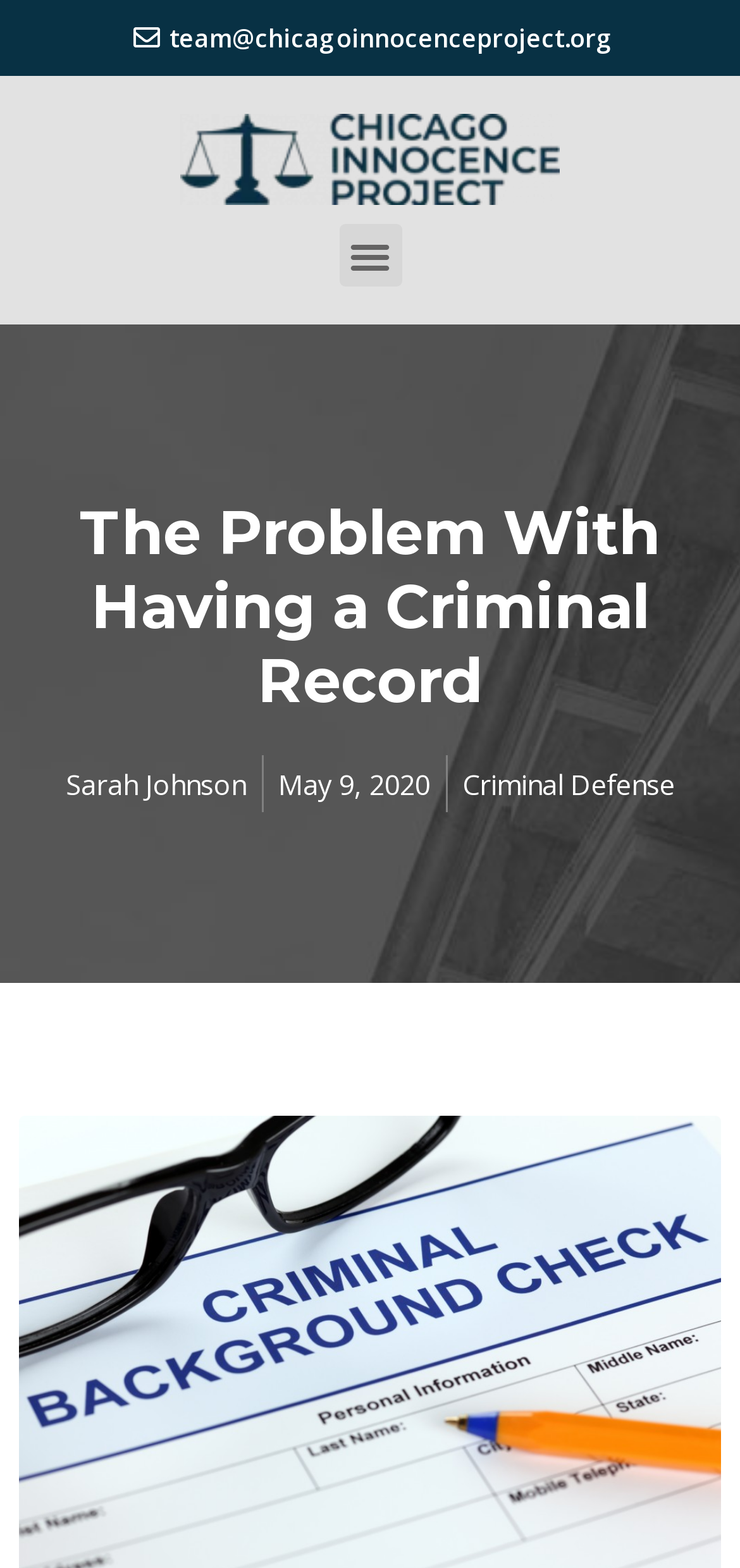Please specify the bounding box coordinates in the format (top-left x, top-left y, bottom-right x, bottom-right y), with values ranging from 0 to 1. Identify the bounding box for the UI component described as follows: Menu

[0.458, 0.143, 0.542, 0.183]